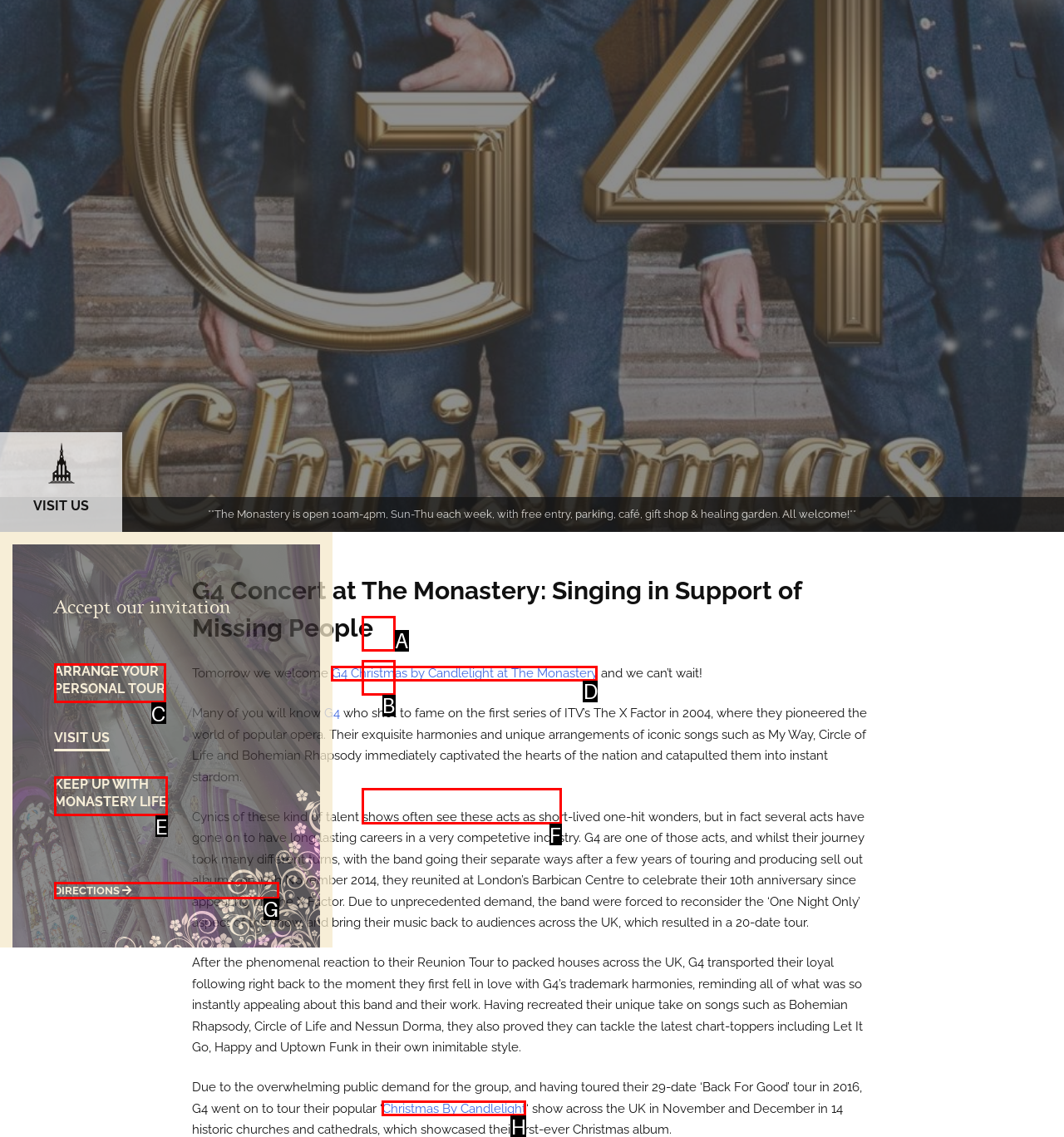Tell me which one HTML element best matches the description: December 2023
Answer with the option's letter from the given choices directly.

None